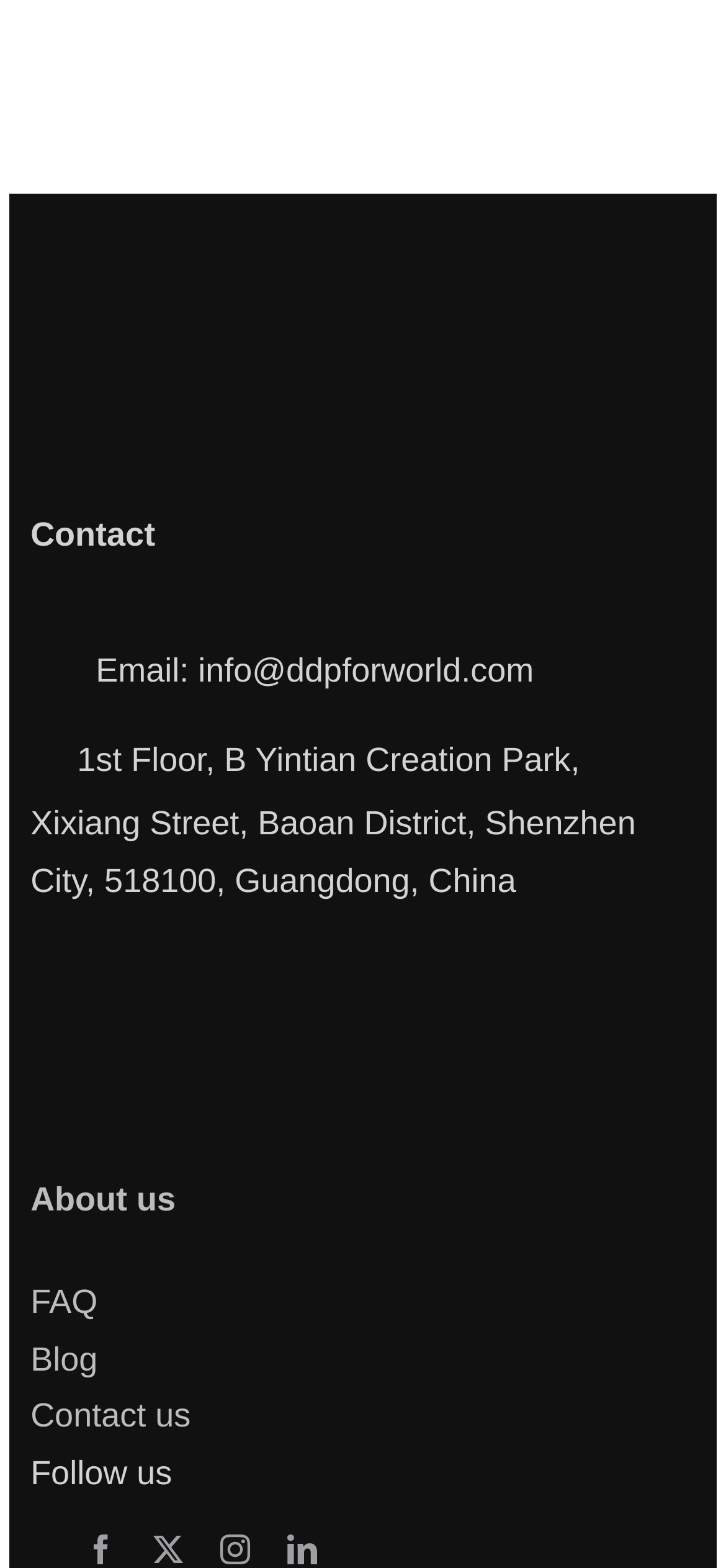Indicate the bounding box coordinates of the clickable region to achieve the following instruction: "Go to FAQ page."

[0.042, 0.818, 0.134, 0.842]